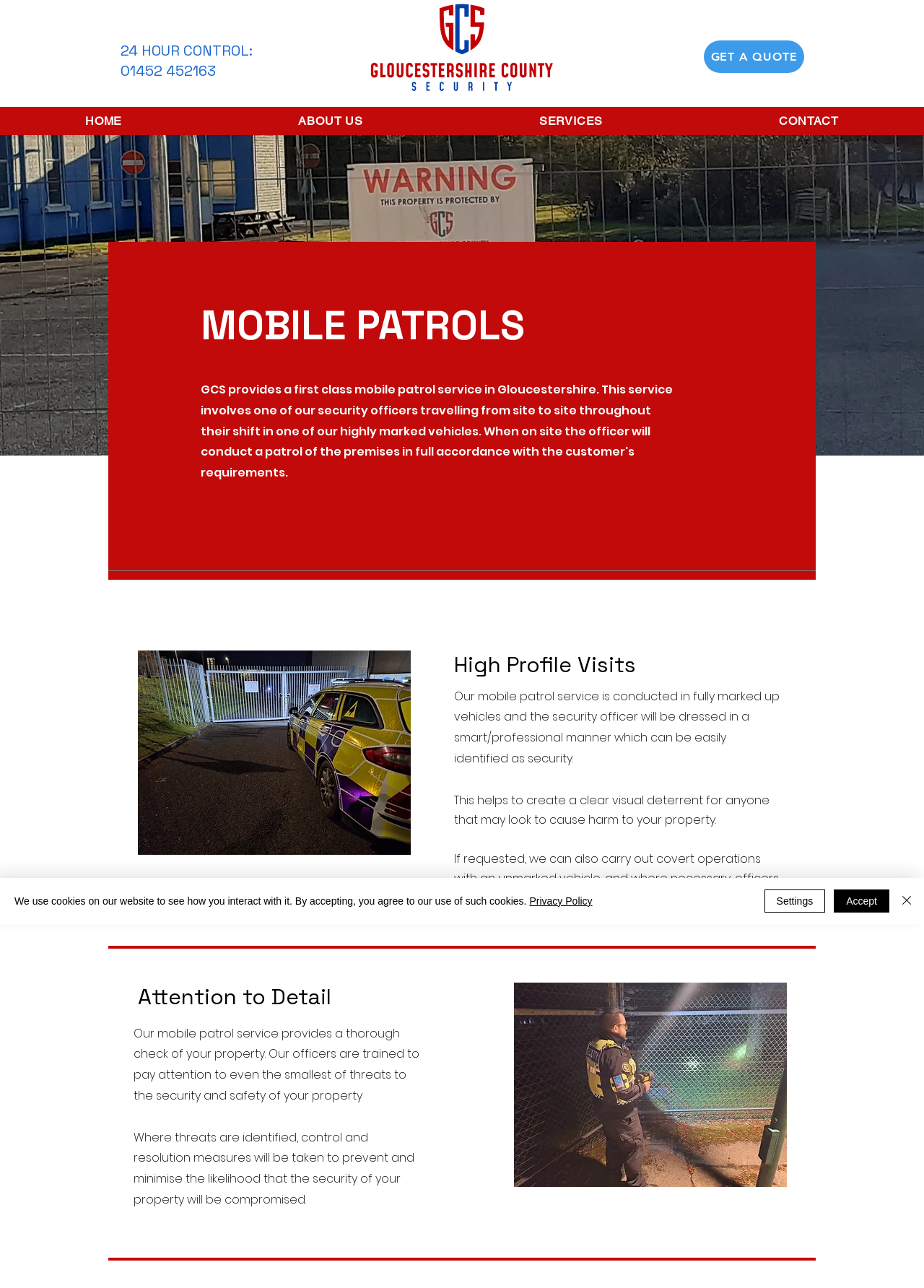Please give the bounding box coordinates of the area that should be clicked to fulfill the following instruction: "Get a quote". The coordinates should be in the format of four float numbers from 0 to 1, i.e., [left, top, right, bottom].

[0.762, 0.031, 0.87, 0.057]